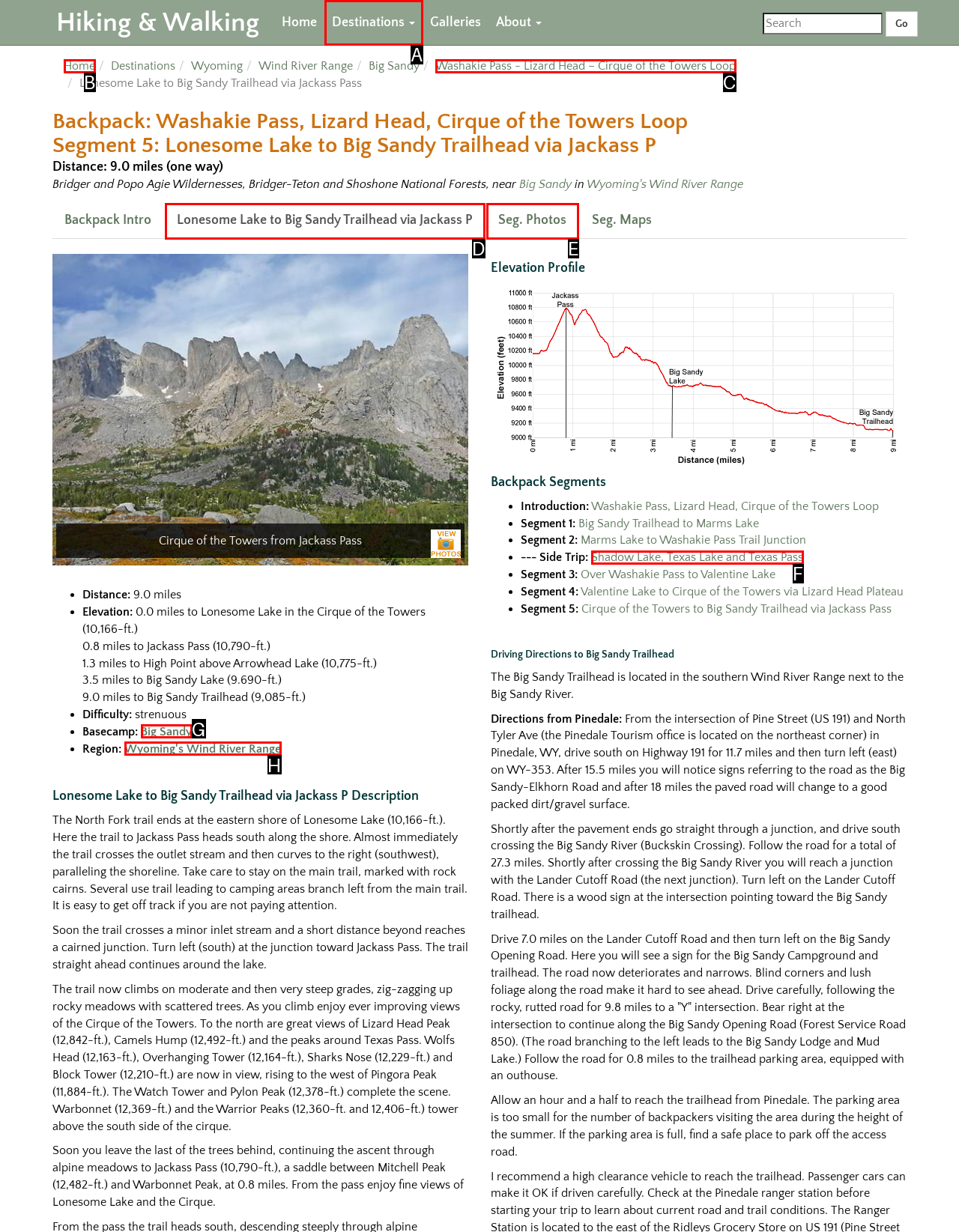Please provide the letter of the UI element that best fits the following description: Wyoming's Wind River Range
Respond with the letter from the given choices only.

H